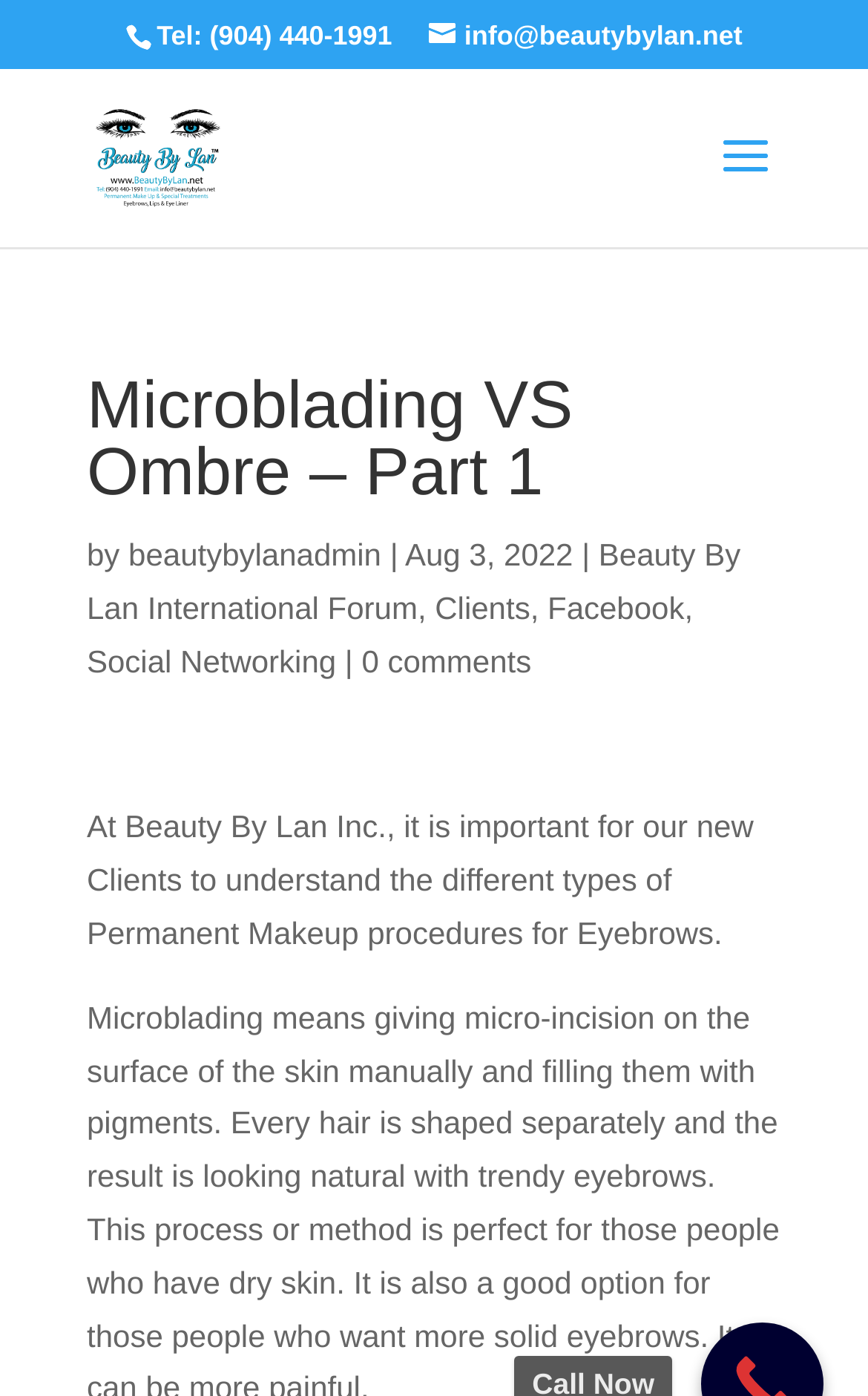What is the author of the article?
Using the image as a reference, answer the question in detail.

I found the author's name by looking at the section below the main heading, where the author's information is usually displayed. The link element with the bounding box coordinates [0.148, 0.384, 0.439, 0.41] contains the author's name 'beautybylanadmin'.